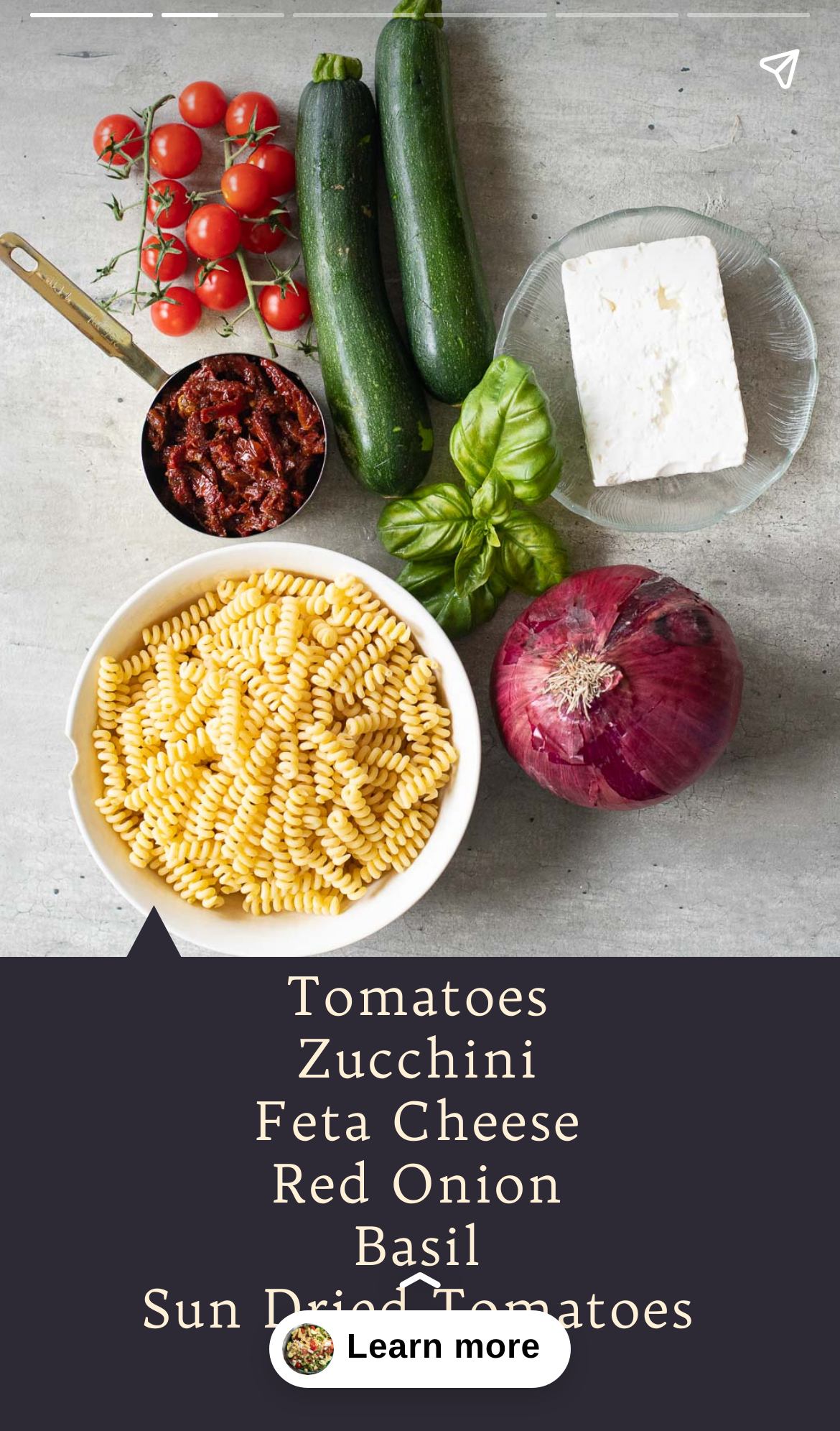Please determine the headline of the webpage and provide its content.

Easy Mediterranean Pasta Salad